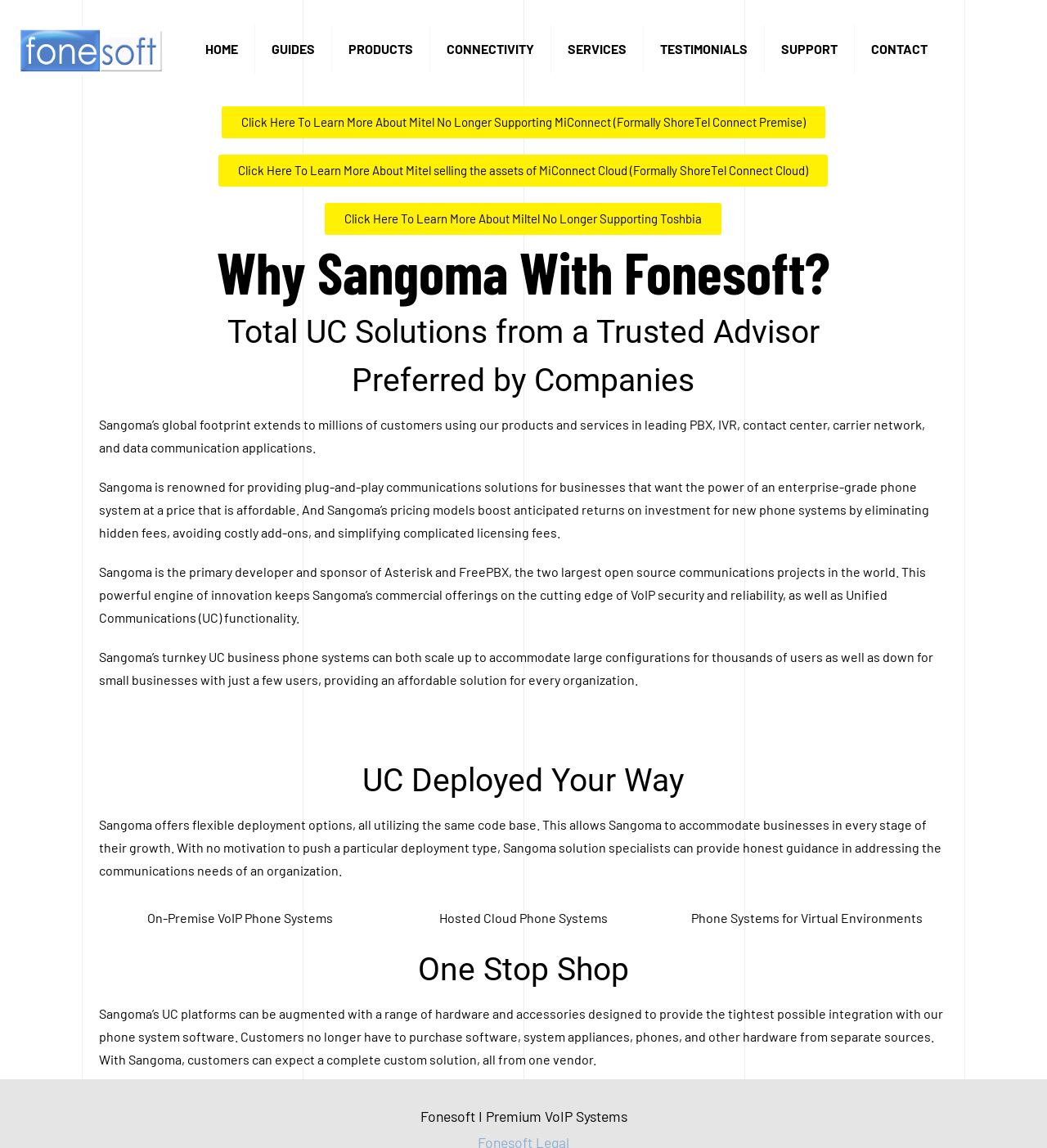What is the benefit of Sangoma's pricing models?
Please provide a single word or phrase as the answer based on the screenshot.

Eliminating hidden fees